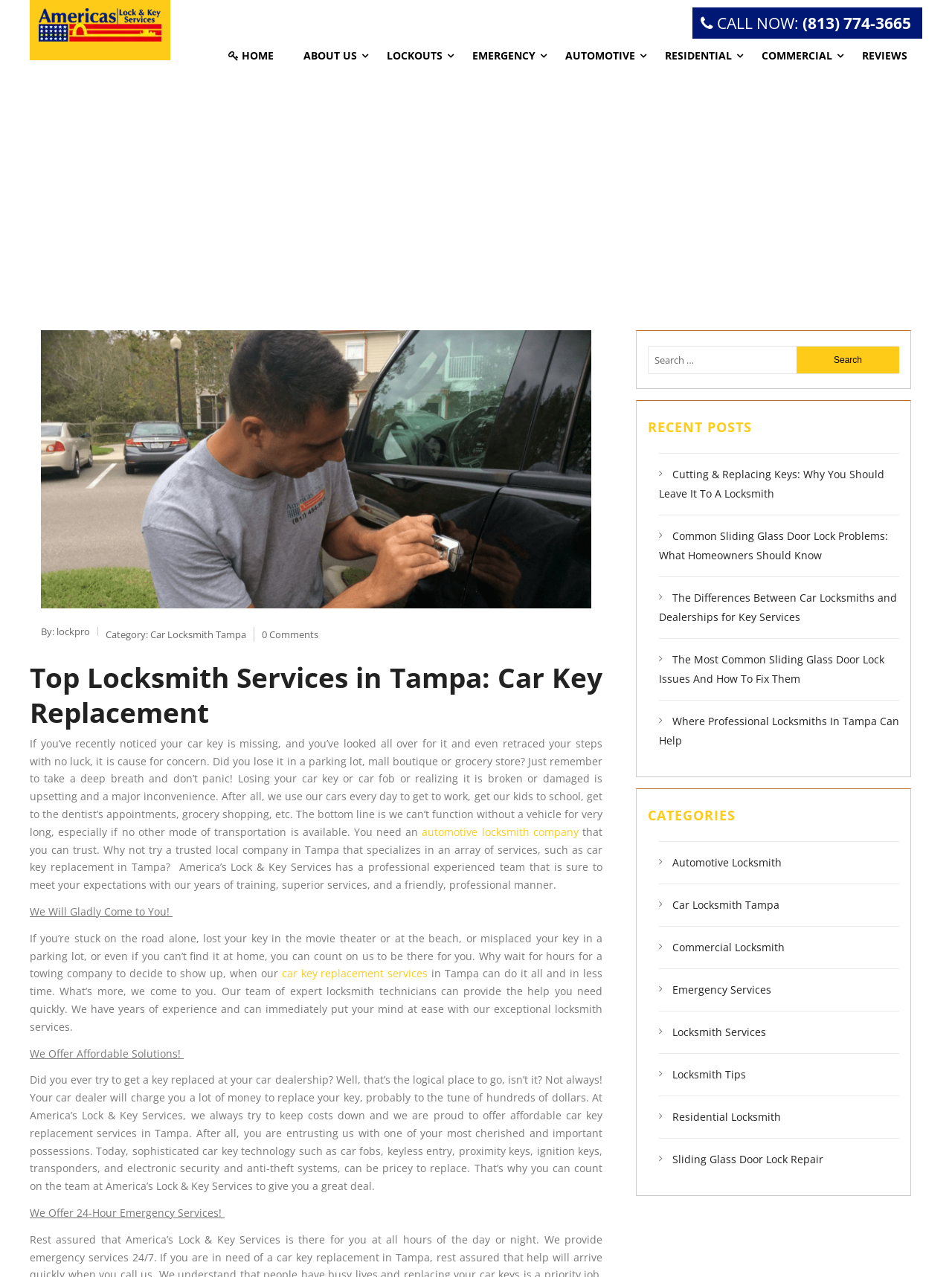Give a full account of the webpage's elements and their arrangement.

This webpage is about America's Lock & Key, a locksmith and key replacement service in Tampa, Florida. At the top of the page, there is a logo and a navigation menu with links to different sections of the website, including "Home", "About Us", "Lockouts", "Emergency", "Automotive", "Residential", "Commercial", and "Reviews". 

Below the navigation menu, there is a heading that reads "Call the Best Locksmith in Tampa for Car Key Replacement". Underneath this heading, there is an image related to car key replacement, followed by some text and links. The text describes the importance of having a reliable locksmith service, especially when it comes to car key replacement. 

Further down the page, there is a section that outlines the benefits of using America's Lock & Key Services, including their professional and experienced team, superior services, and friendly manner. This section also mentions that they offer car key replacement services in Tampa and can come to the customer's location. 

The page also highlights the affordability of America's Lock & Key Services, stating that they offer affordable car key replacement services in Tampa, unlike car dealerships which can charge hundreds of dollars. Additionally, the page mentions that the company offers 24-hour emergency services.

On the right side of the page, there is a search bar and a section titled "RECENT POSTS" that lists several links to blog posts related to locksmith services, such as cutting and replacing keys, common sliding glass door lock problems, and the differences between car locksmiths and dealerships. Below this section, there is a list of categories, including automotive locksmith, car locksmith Tampa, commercial locksmith, emergency services, locksmith services, locksmith tips, residential locksmith, and sliding glass door lock repair.